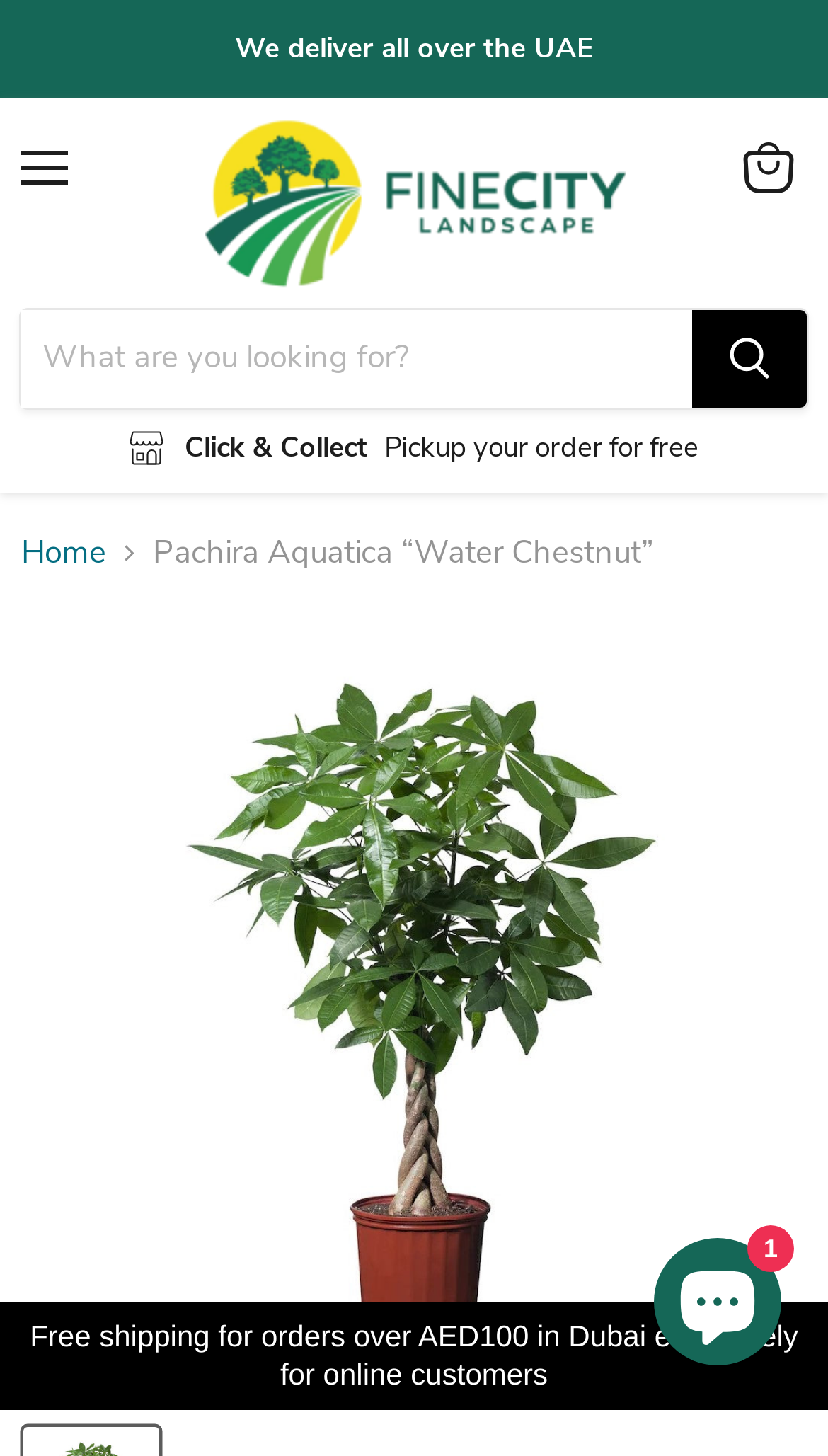Provide the bounding box coordinates of the HTML element this sentence describes: "June 2, 2020".

None